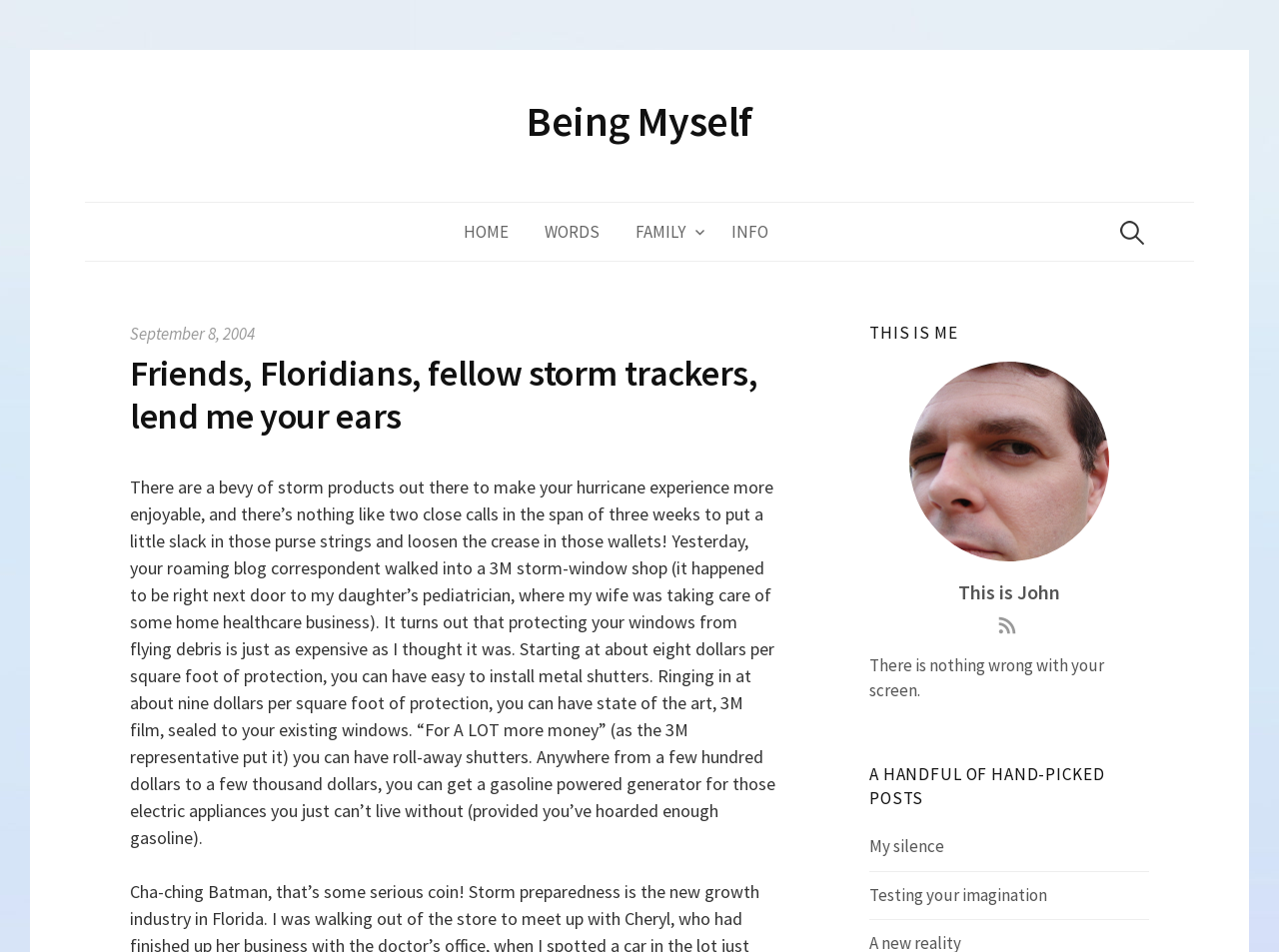Construct a thorough caption encompassing all aspects of the webpage.

This webpage appears to be a personal blog, with a focus on the author's experiences and thoughts. At the top of the page, there is a navigation menu with links to "HOME", "WORDS", "FAMILY", and "INFO", as well as a search bar. Below the navigation menu, there is a heading that reads "Being Myself", which is also a link.

The main content of the page is a blog post, which is divided into several sections. The first section has a heading that reads "Friends, Floridians, fellow storm trackers, lend me your ears" and is followed by a lengthy paragraph of text. The text discusses the author's experience visiting a storm-window shop and the various products available to protect windows from flying debris during hurricanes.

To the right of the blog post, there is a section with a heading that reads "THIS IS ME". Below this heading, there is an image of a person, presumably the author, and a link with an icon. Below the image, there is a message that reads "There is nothing wrong with your screen."

Further down the page, there is another section with a heading that reads "A HANDFUL OF HAND-PICKED POSTS". This section contains links to two other blog posts, titled "My silence" and "Testing your imagination".

Overall, the webpage has a simple and clean design, with a focus on the author's writing and personal experiences.